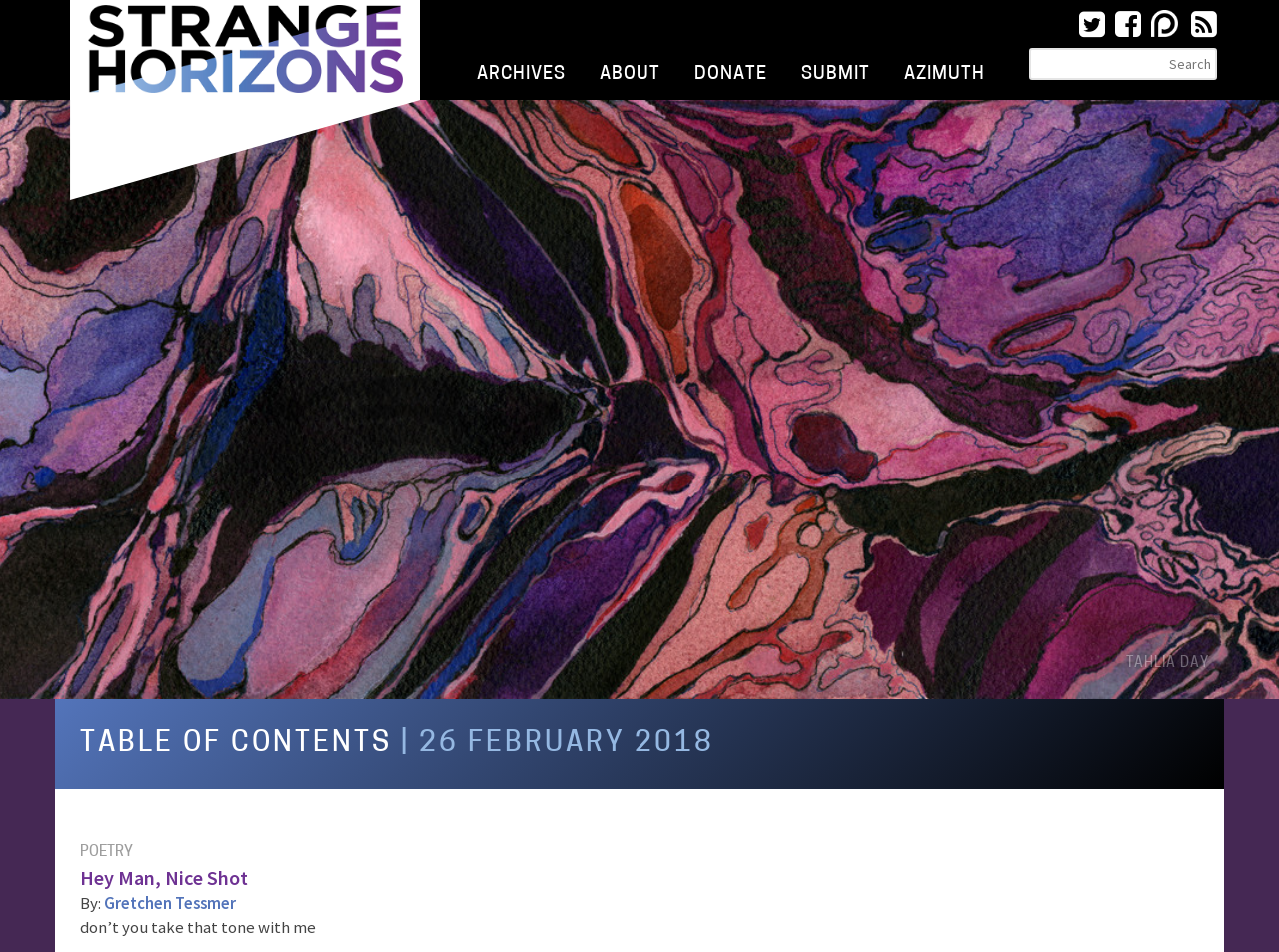Indicate the bounding box coordinates of the element that must be clicked to execute the instruction: "Search for something". The coordinates should be given as four float numbers between 0 and 1, i.e., [left, top, right, bottom].

[0.805, 0.05, 0.952, 0.084]